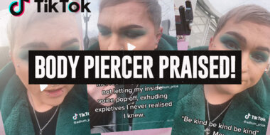Give a one-word or short phrase answer to this question: 
What is the tone of the piercer's commentary?

Candid and grateful